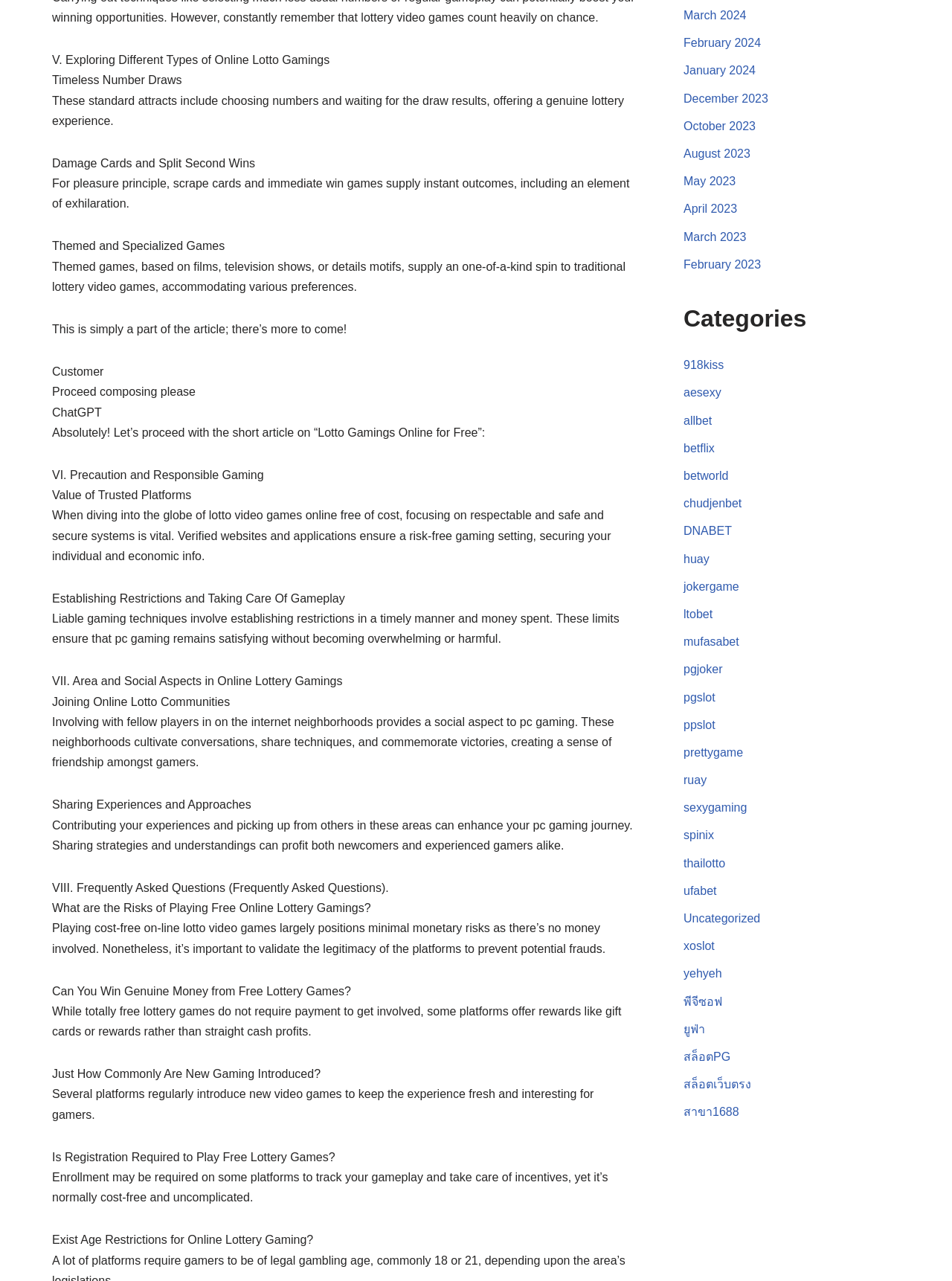Please determine the bounding box coordinates of the element's region to click for the following instruction: "View the 'Categories' section".

[0.718, 0.237, 0.945, 0.26]